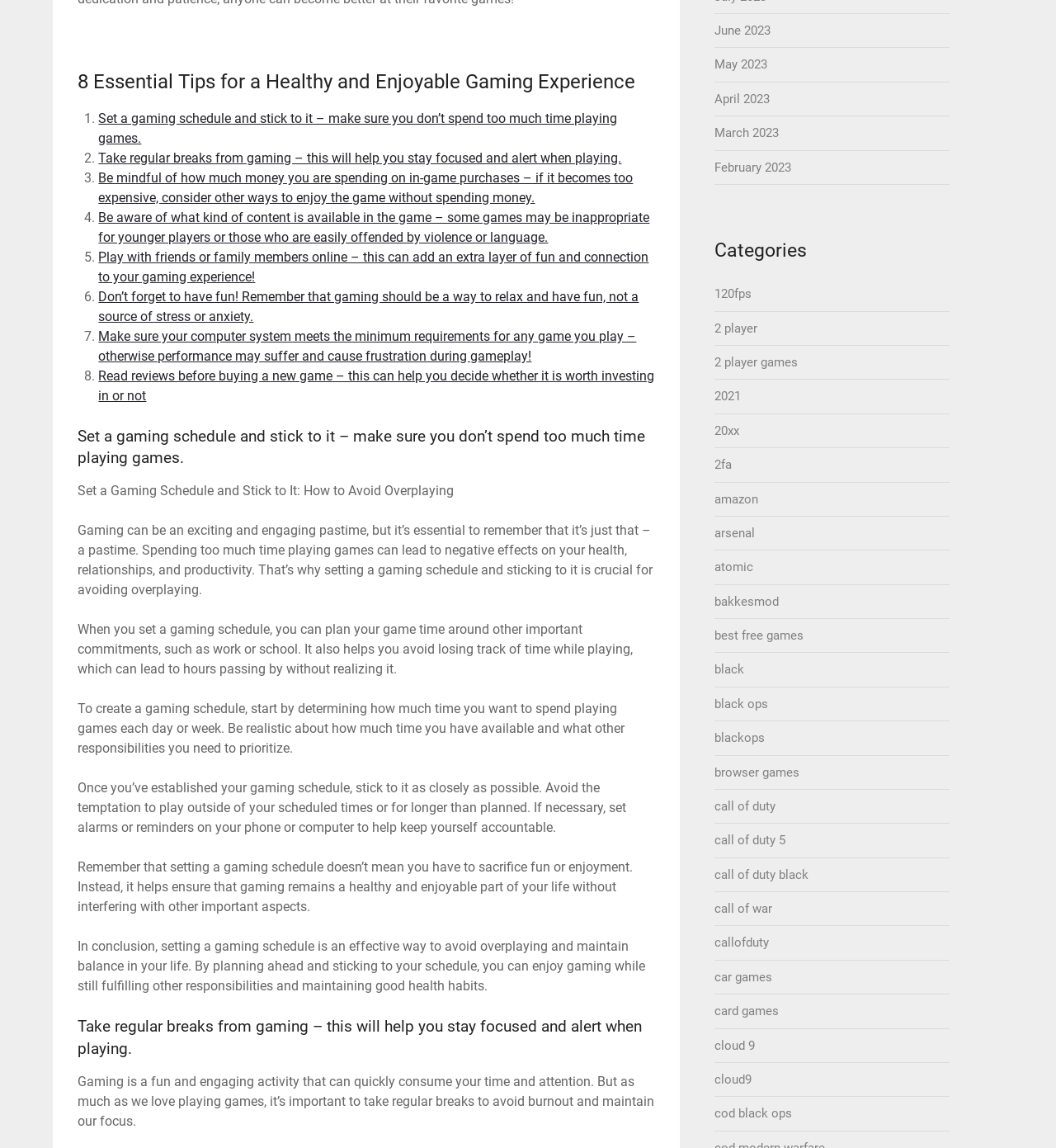Can you find the bounding box coordinates for the element that needs to be clicked to execute this instruction: "Click on the link to read reviews before buying a new game"? The coordinates should be given as four float numbers between 0 and 1, i.e., [left, top, right, bottom].

[0.093, 0.321, 0.62, 0.352]